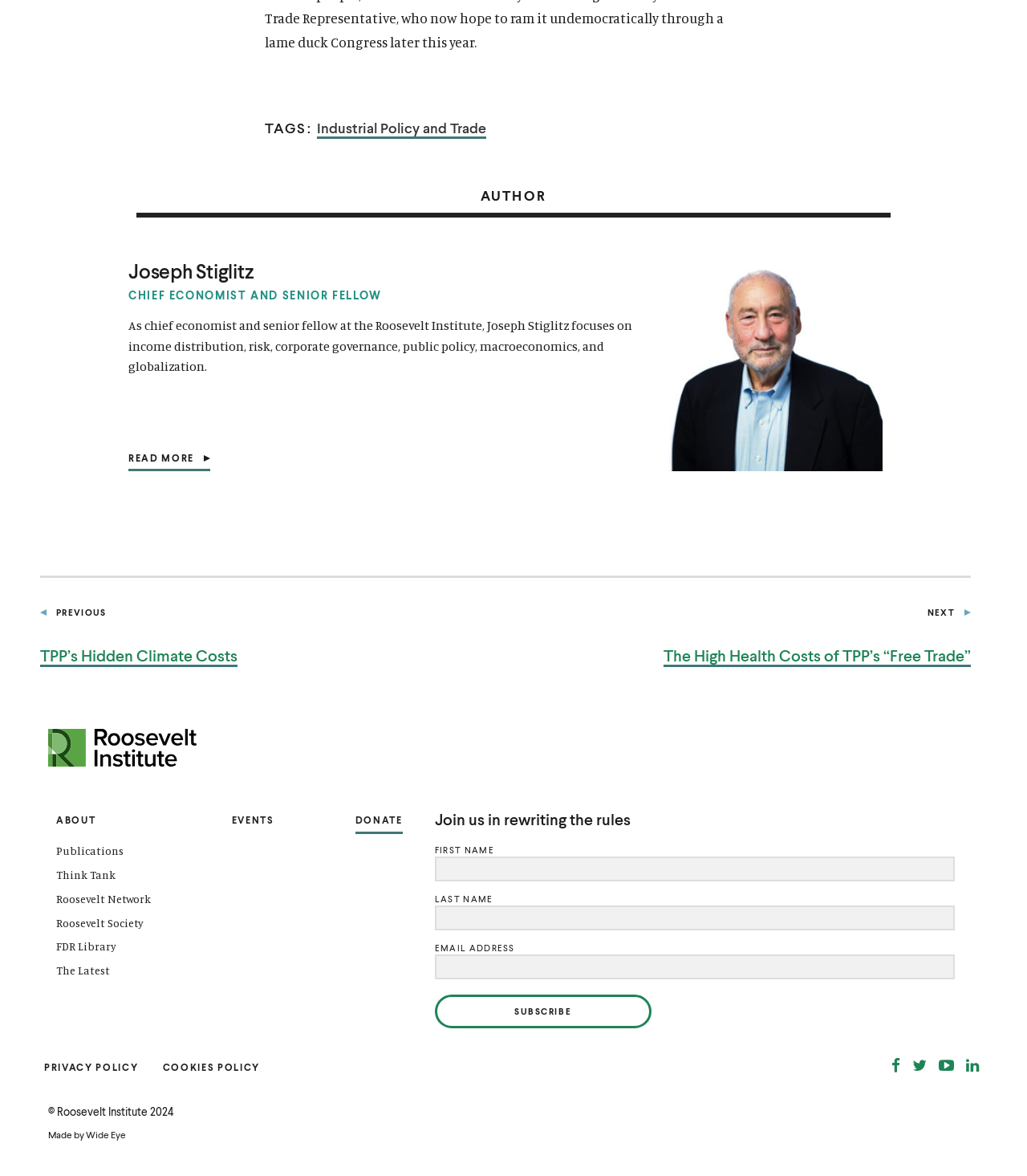Answer briefly with one word or phrase:
What is the organization where Joseph Stiglitz works?

Roosevelt Institute